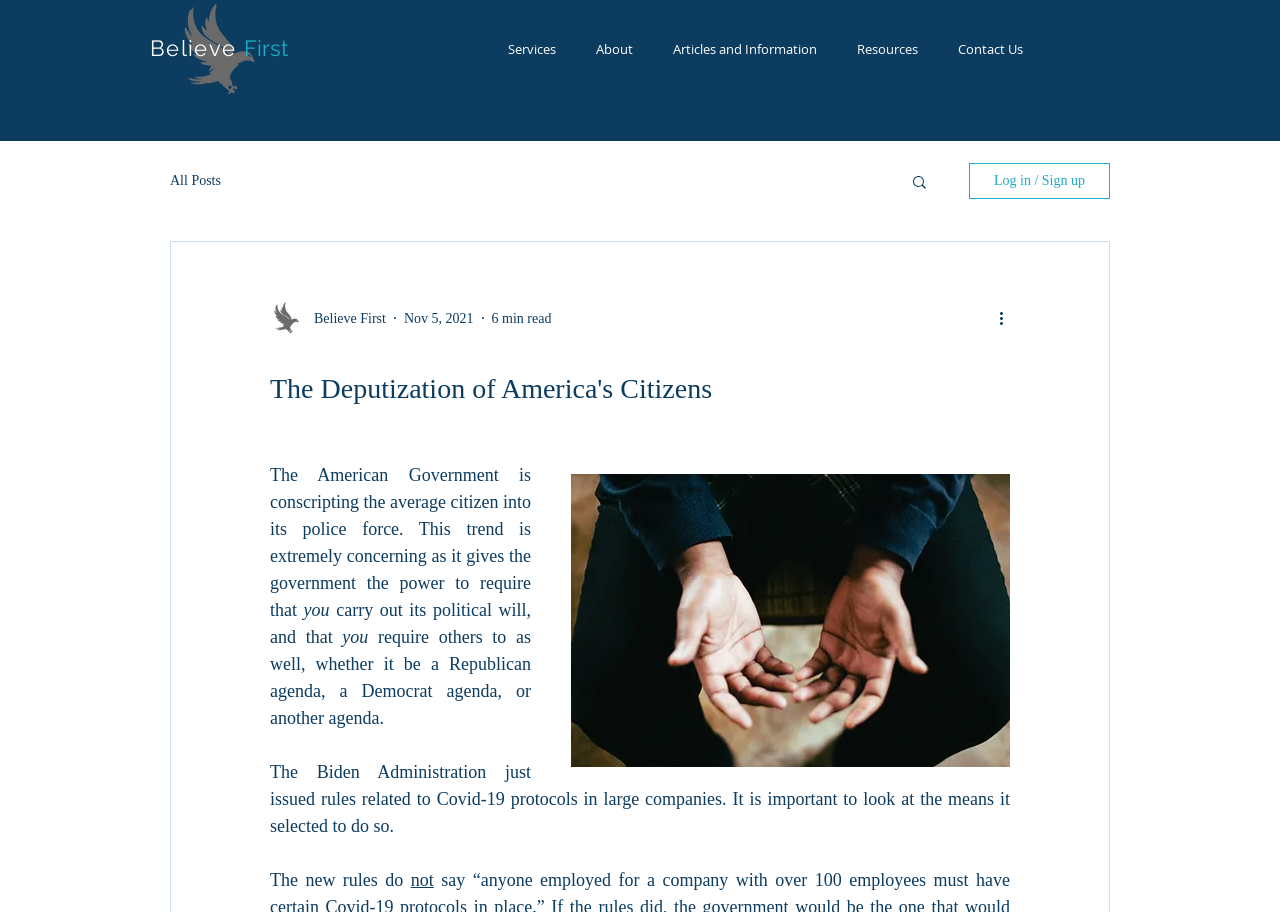Please determine the bounding box coordinates of the clickable area required to carry out the following instruction: "View all blog posts". The coordinates must be four float numbers between 0 and 1, represented as [left, top, right, bottom].

[0.133, 0.19, 0.173, 0.207]